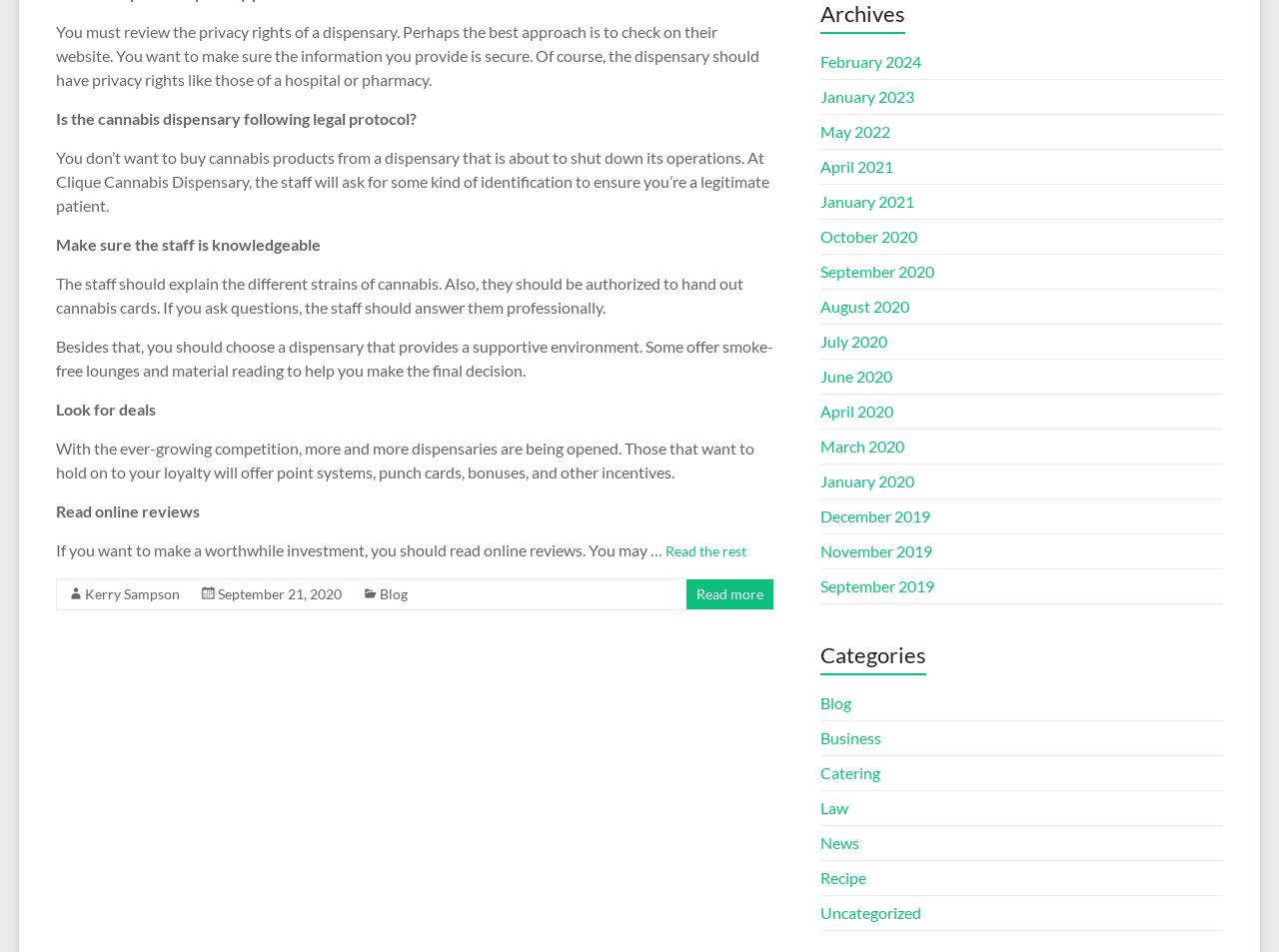Pinpoint the bounding box coordinates of the area that must be clicked to complete this instruction: "Check the post from September 2020".

[0.641, 0.275, 0.731, 0.295]